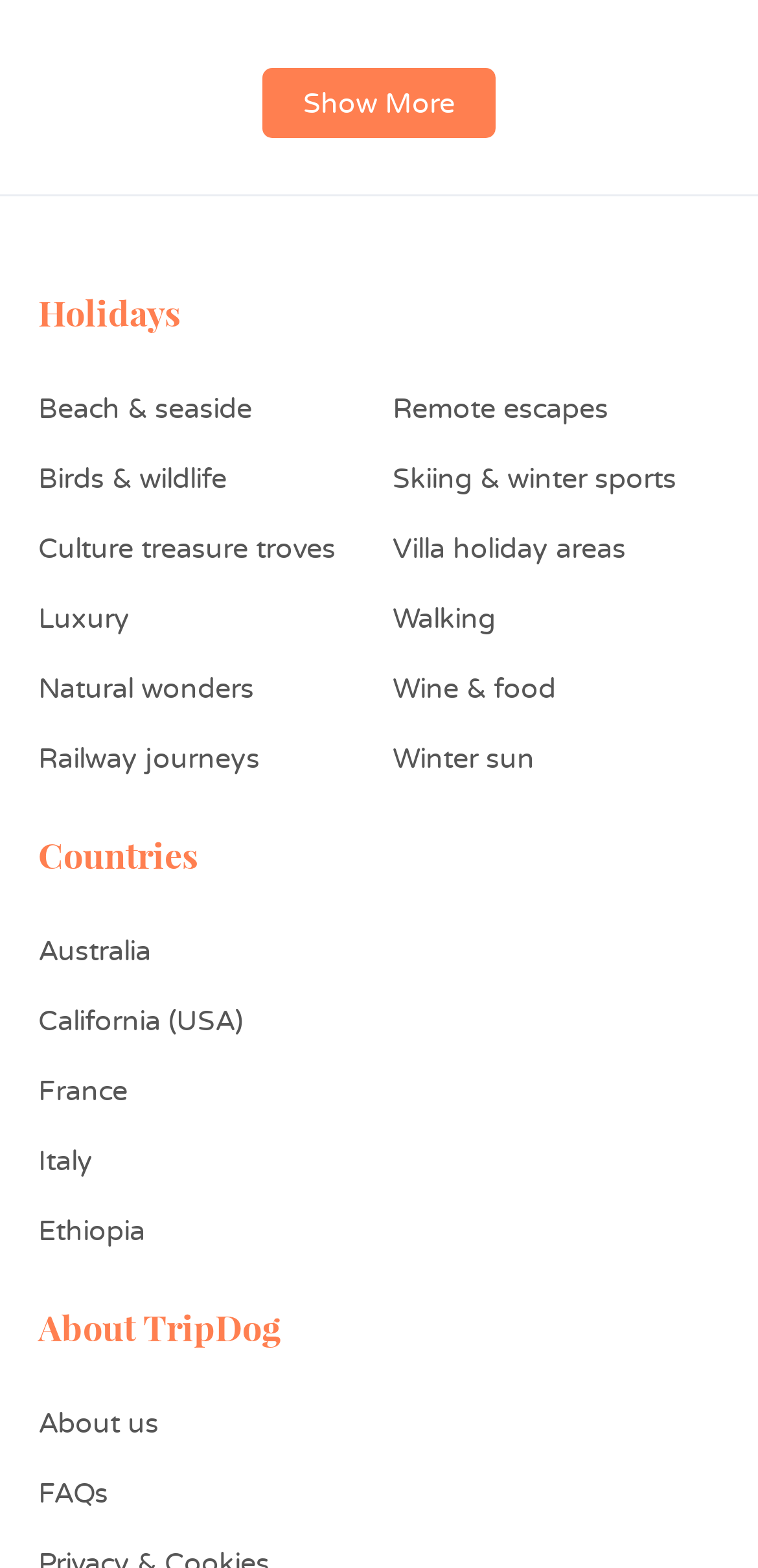How many headings are there on the webpage?
Give a thorough and detailed response to the question.

I counted the number of headings on the webpage, which are 'Holidays', 'Countries', and 'About TripDog'. There are 3 headings in total.